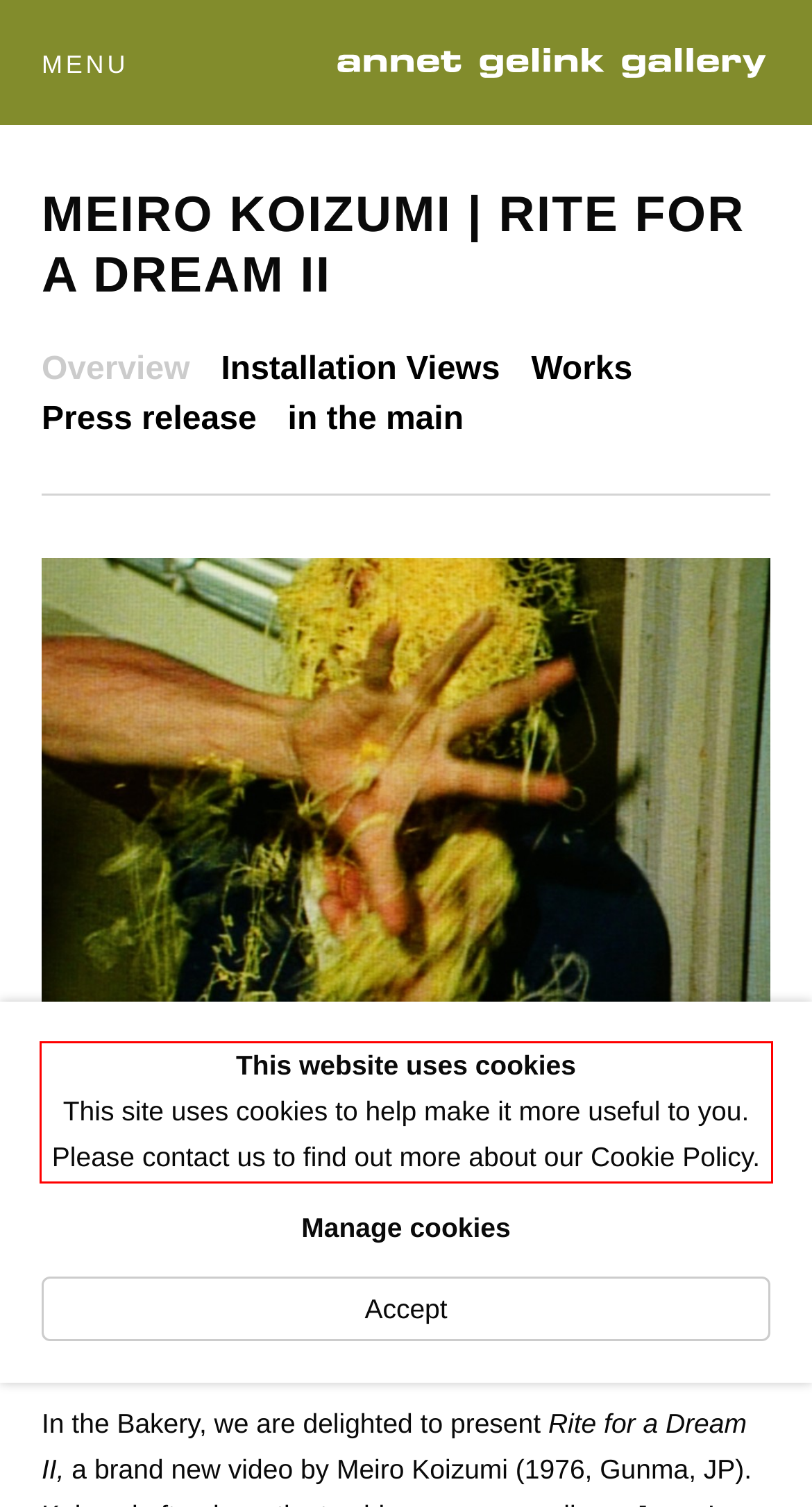There is a screenshot of a webpage with a red bounding box around a UI element. Please use OCR to extract the text within the red bounding box.

This website uses cookies This site uses cookies to help make it more useful to you. Please contact us to find out more about our Cookie Policy.